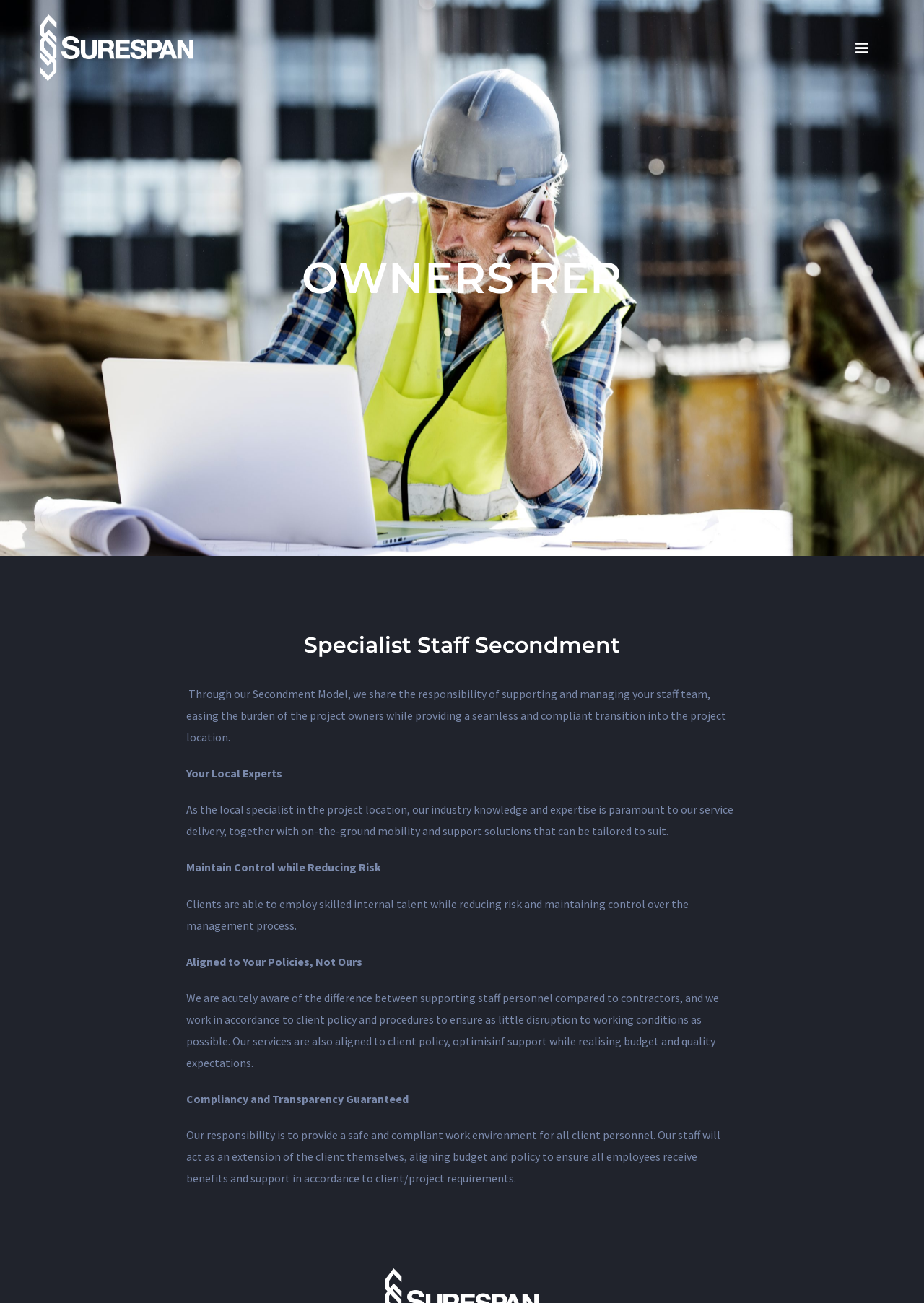Kindly respond to the following question with a single word or a brief phrase: 
What is the company's priority in the work environment?

Safety and compliance